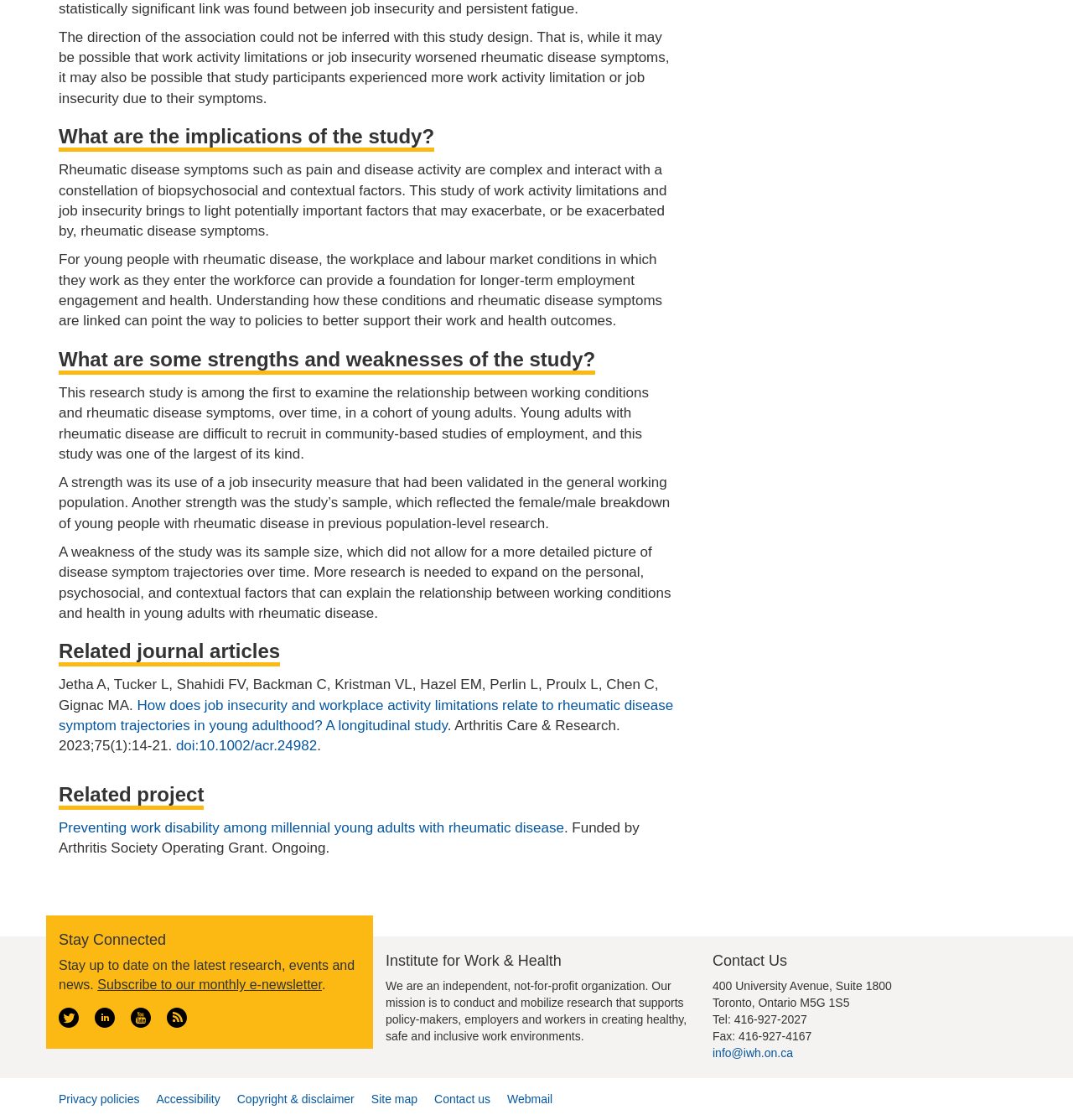Please locate the clickable area by providing the bounding box coordinates to follow this instruction: "Read about the implications of the study".

[0.055, 0.112, 0.405, 0.136]